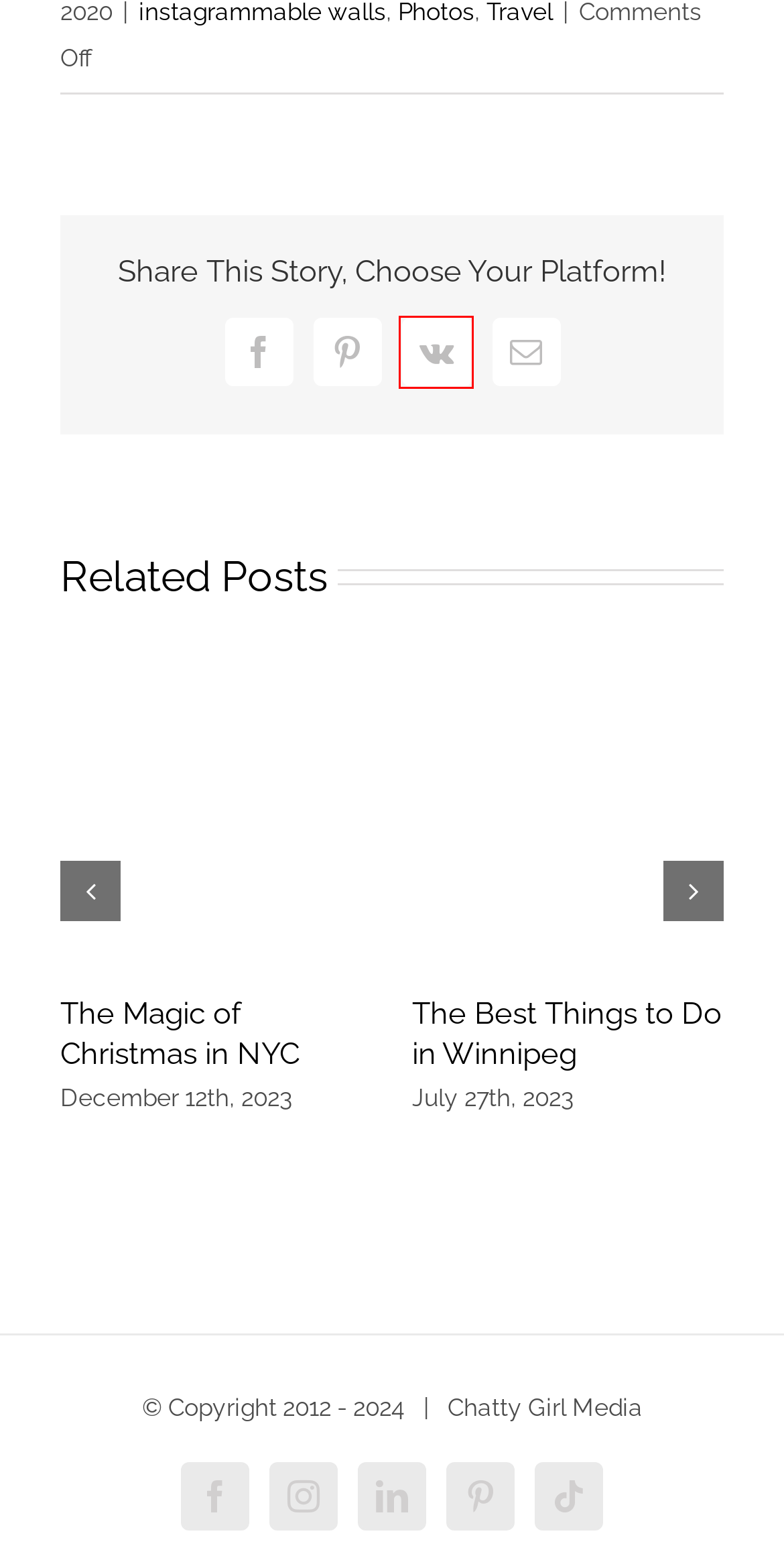Examine the screenshot of a webpage with a red bounding box around a UI element. Your task is to identify the webpage description that best corresponds to the new webpage after clicking the specified element. The given options are:
A. Fall in Love with Chaser Brand this Season - Chatty Girl Media
B. Travel - Chatty Girl Media
C. Custom Stickers, Postcards, Business Cards & More | Jukebox
D. The Best Things to Do in Winnipeg - Chatty Girl Media
E. Digital Orca - Vancouver Convention Centre
F. Best Places to Take Photos in Kelowna - Chatty Girl Media
G. The Magic of Christmas in NYC - Chatty Girl Media
H. VK | 登录

H